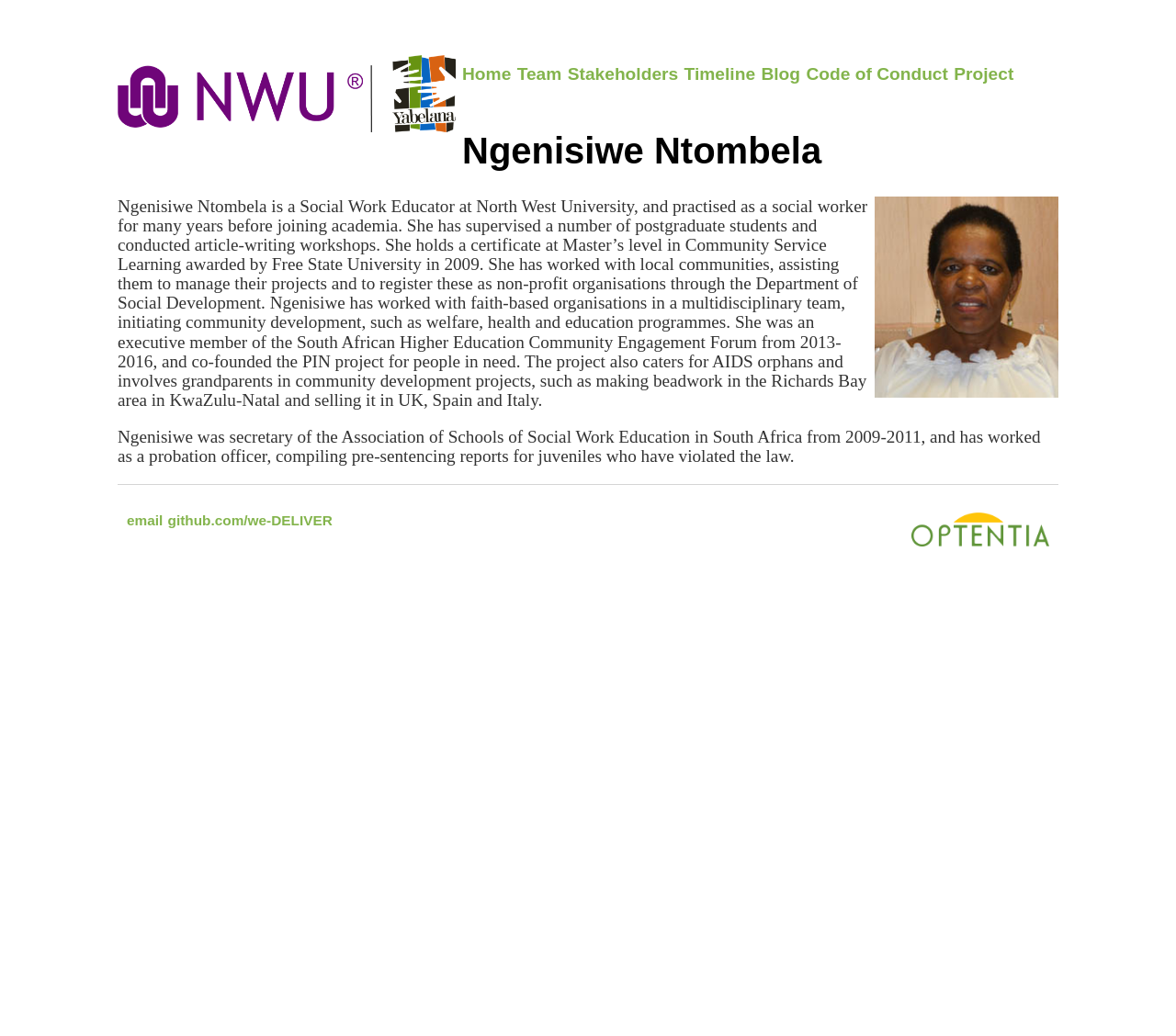What is the name of the project co-founded by Ngenisiwe?
Please respond to the question thoroughly and include all relevant details.

According to the webpage, Ngenisiwe co-founded the PIN project for people in need, which is mentioned in the text description about her work experience.